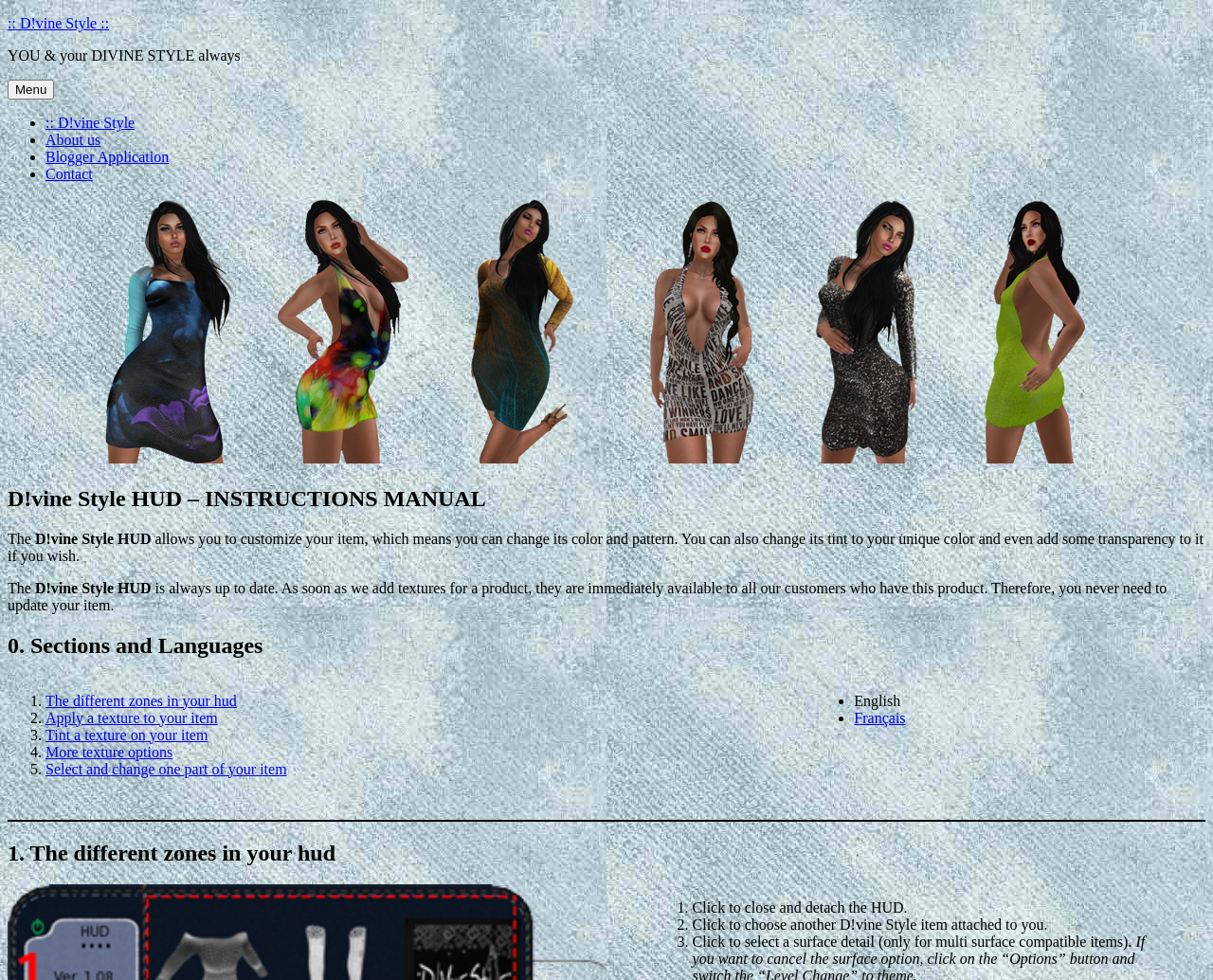Use a single word or phrase to answer the following:
What is the purpose of the D!vine Style HUD?

Customize item